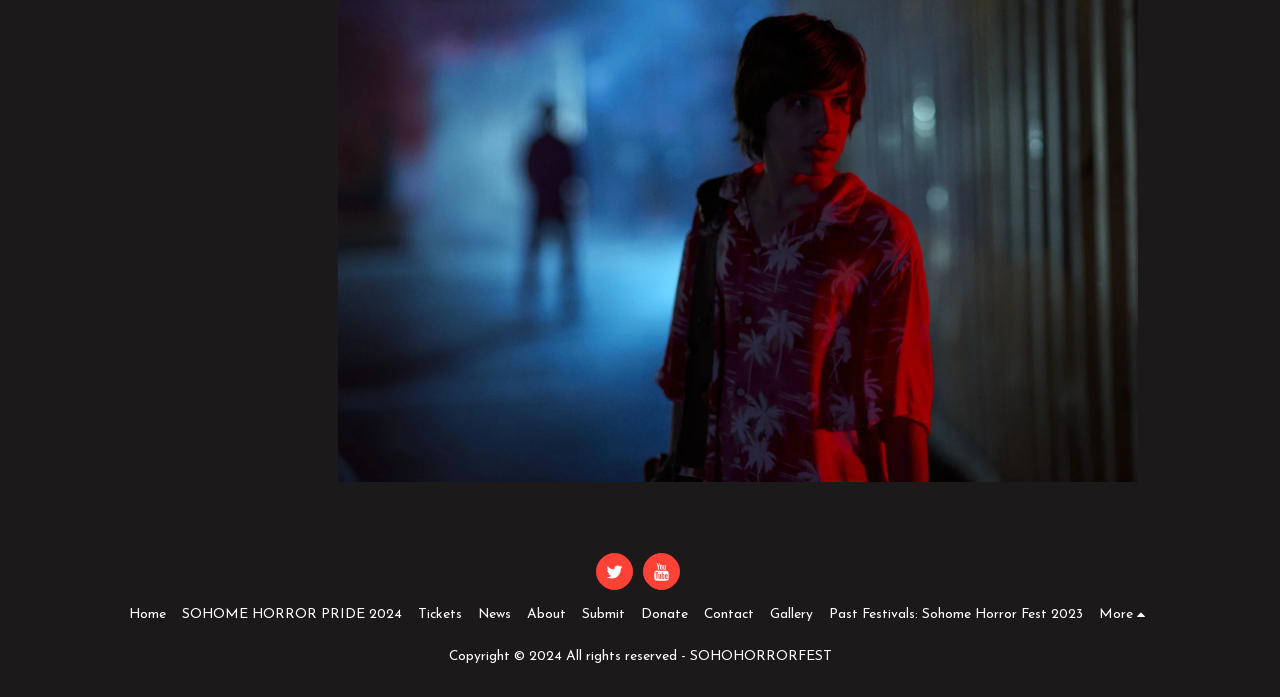Please identify the bounding box coordinates of the region to click in order to complete the task: "go to home page". The coordinates must be four float numbers between 0 and 1, specified as [left, top, right, bottom].

[0.101, 0.868, 0.13, 0.897]